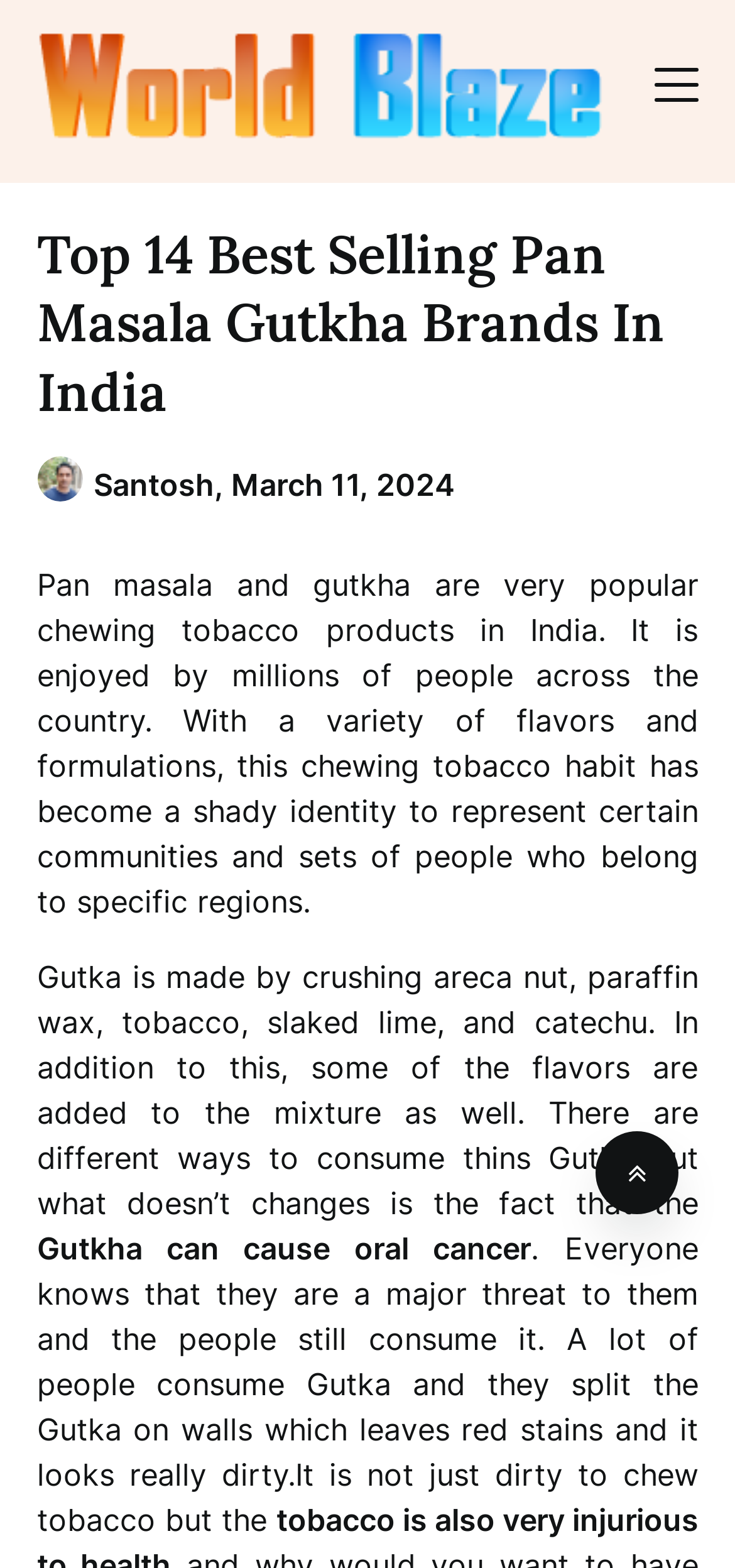Extract the main title from the webpage and generate its text.

Top 14 Best Selling Pan Masala Gutkha Brands In India